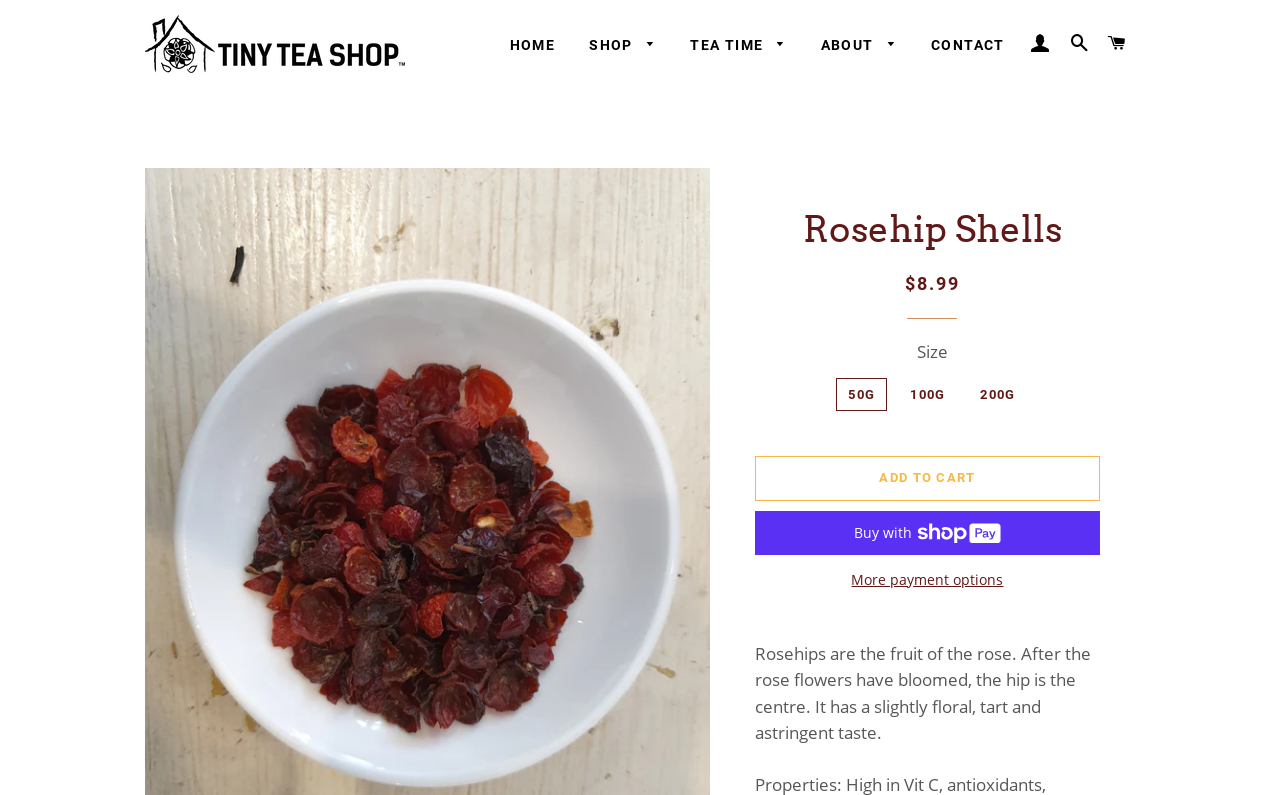Utilize the details in the image to give a detailed response to the question: What is the flavor profile of the Rosehip Shells tea?

The flavor profile of the Rosehip Shells tea can be found in the product description, where it says 'It has a slightly floral, tart and astringent taste'.